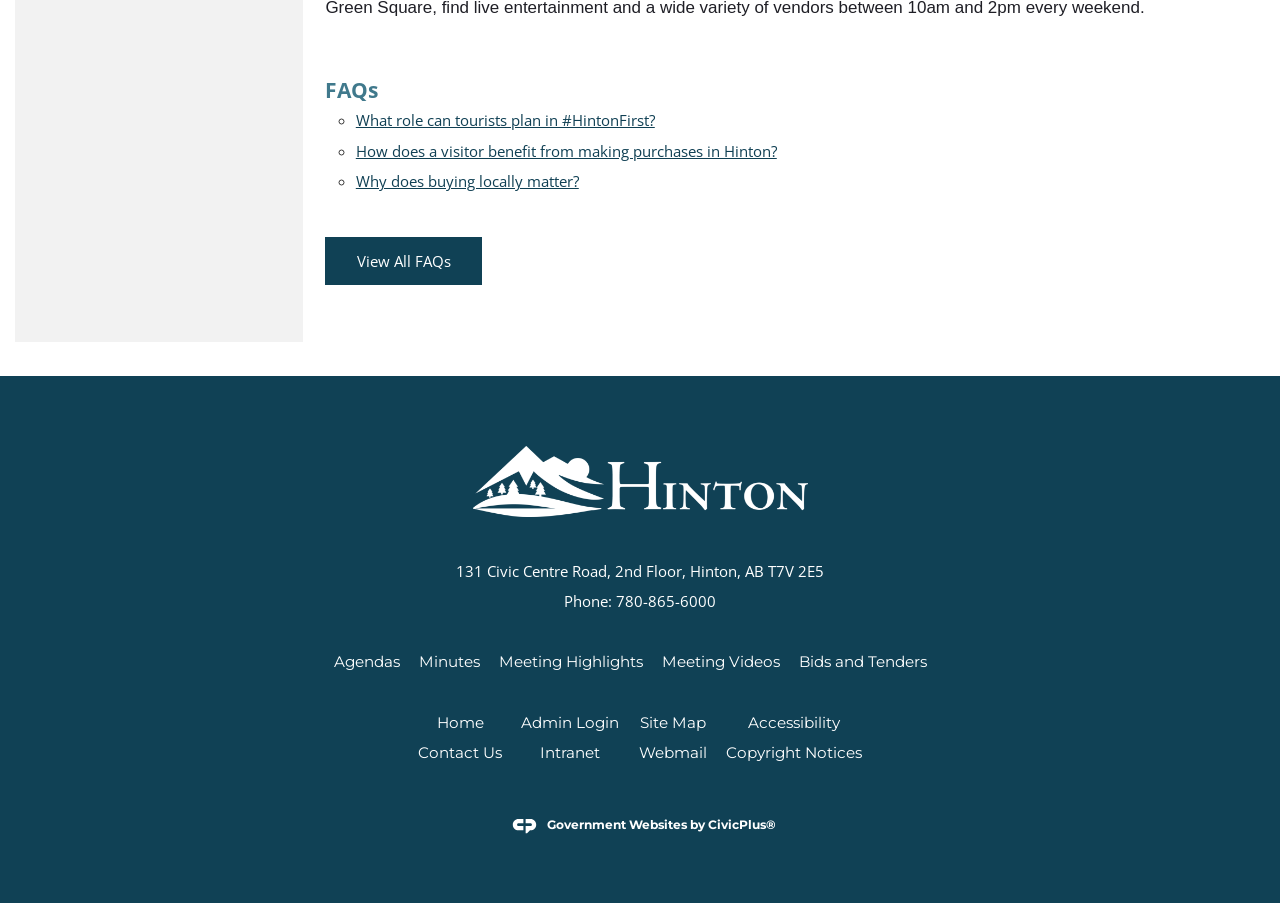Show me the bounding box coordinates of the clickable region to achieve the task as per the instruction: "check Accessibility".

[0.584, 0.789, 0.656, 0.81]